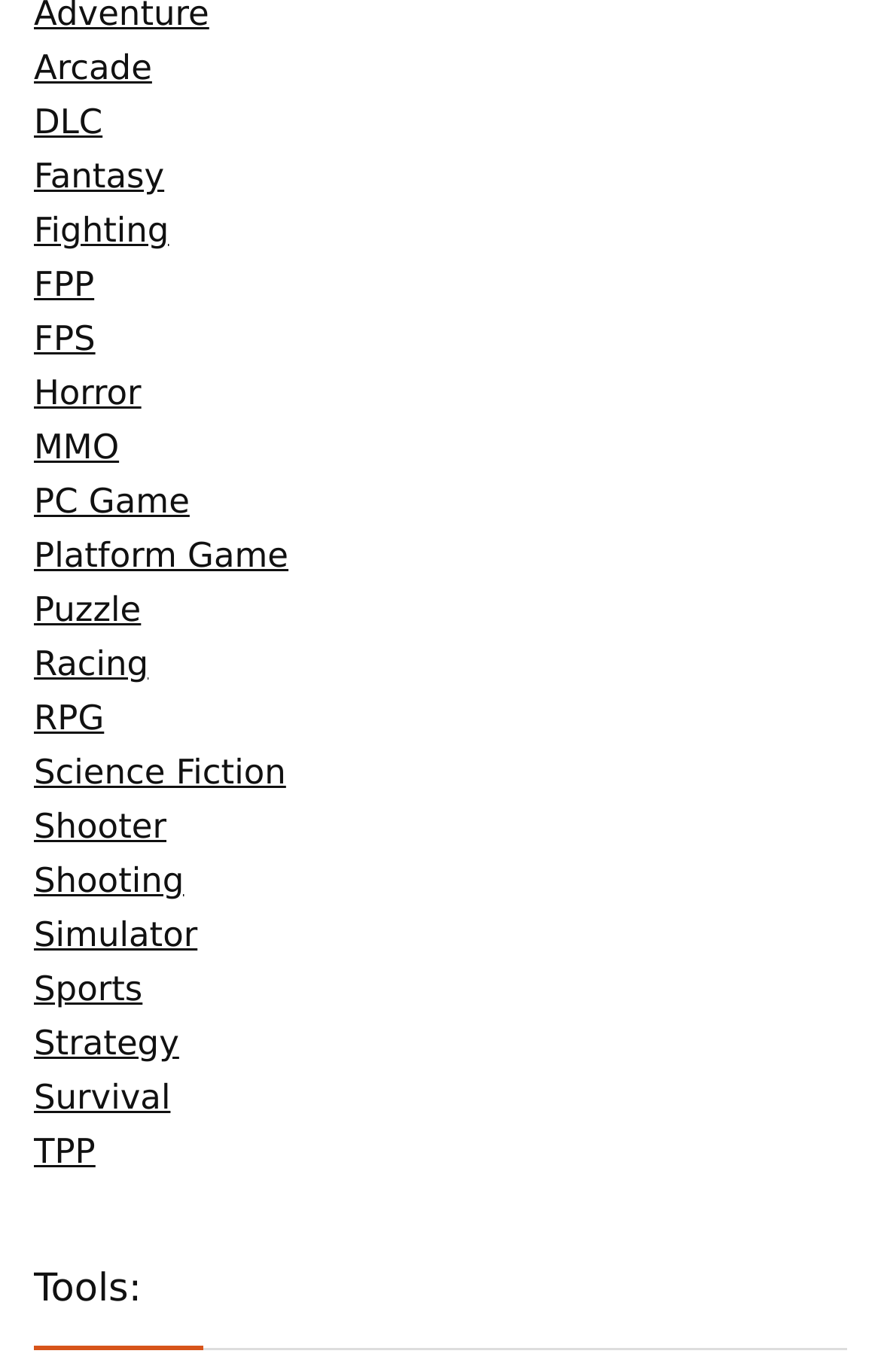Please identify the bounding box coordinates of the element I should click to complete this instruction: 'explore Tools'. The coordinates should be given as four float numbers between 0 and 1, like this: [left, top, right, bottom].

[0.038, 0.923, 0.161, 0.956]